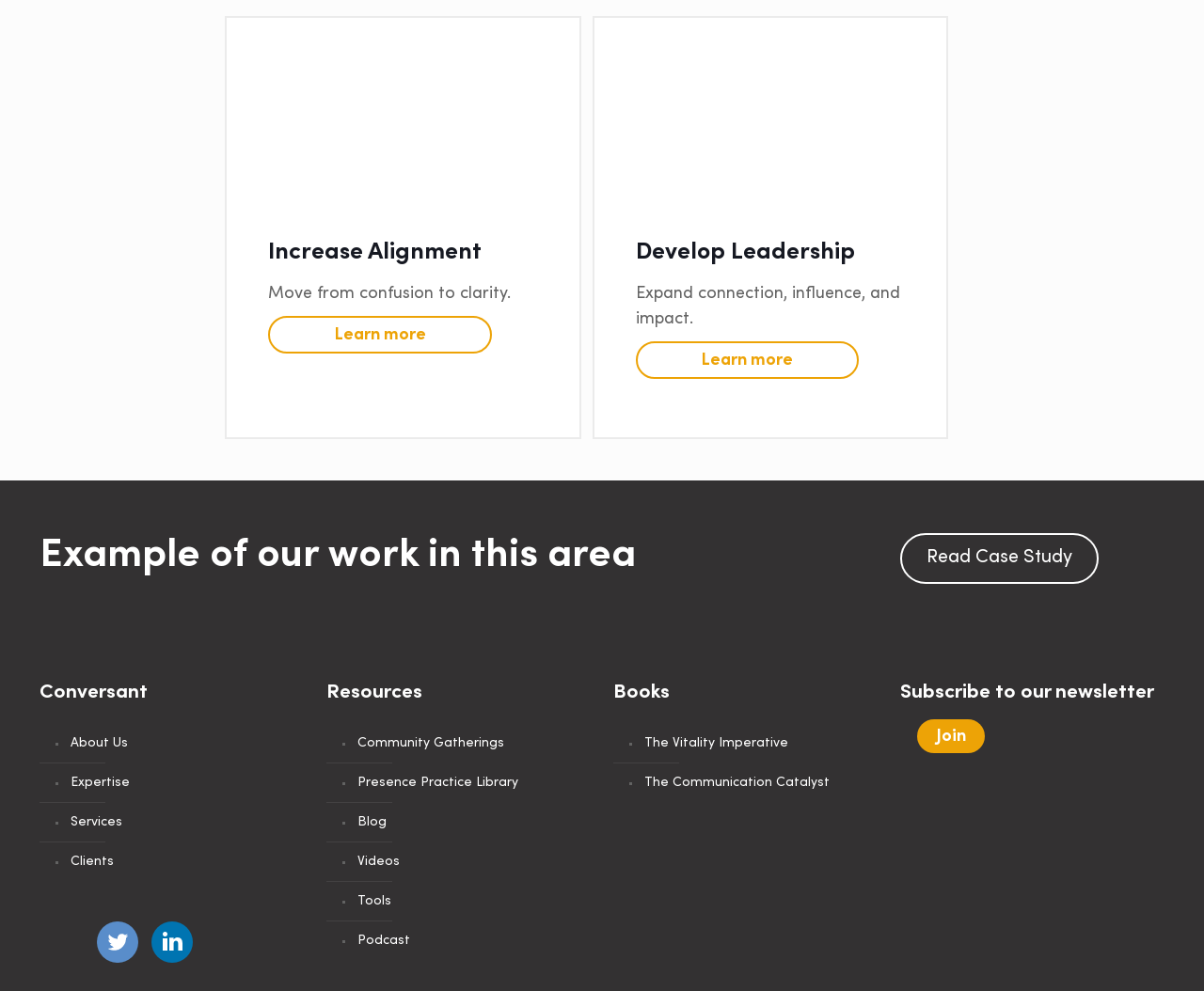Locate the bounding box coordinates of the element I should click to achieve the following instruction: "Learn more about increasing alignment".

[0.223, 0.318, 0.408, 0.356]